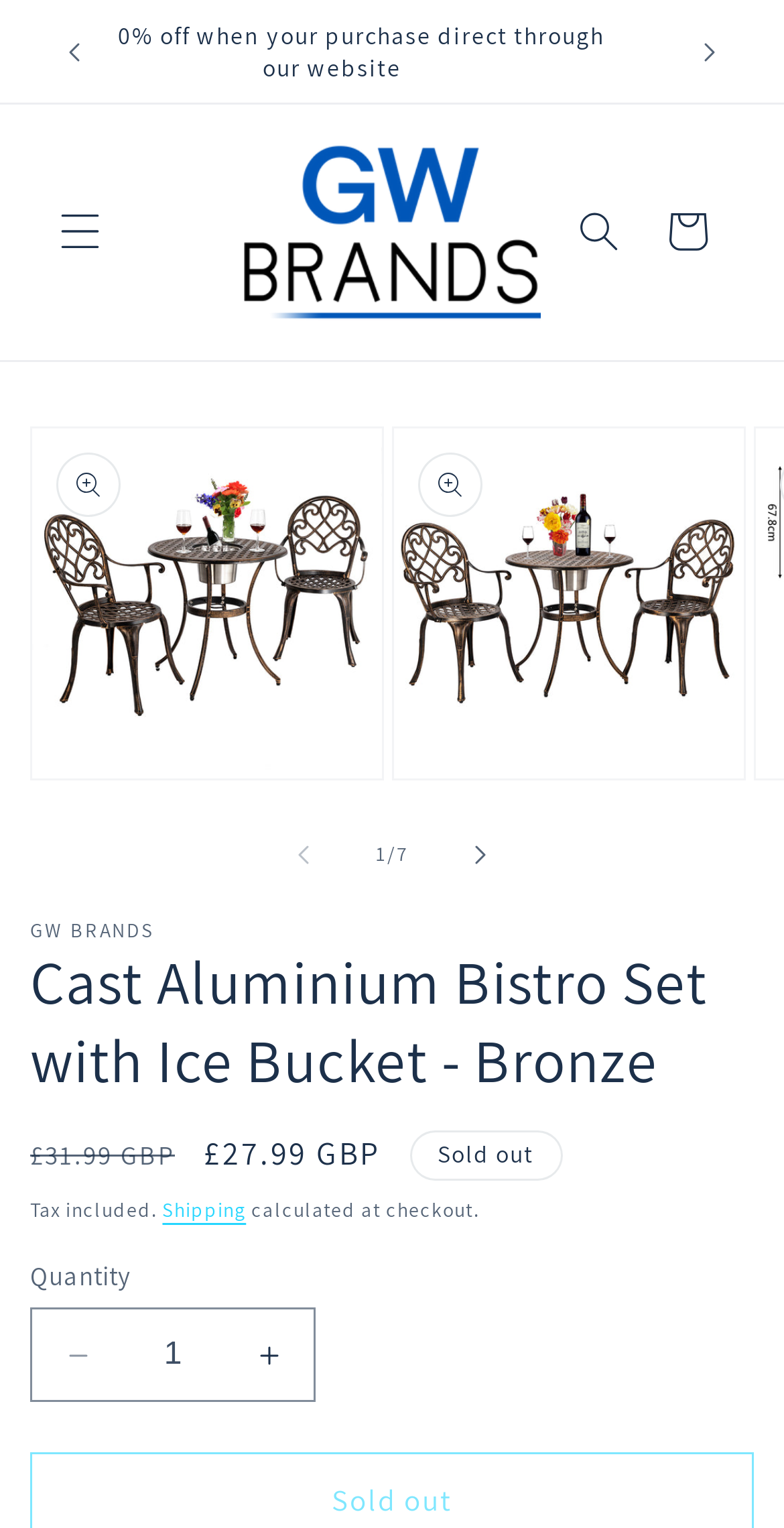Predict the bounding box coordinates of the UI element that matches this description: "parent_node: 1 aria-label="Slide right" name="next"". The coordinates should be in the format [left, top, right, bottom] with each value between 0 and 1.

[0.556, 0.53, 0.669, 0.588]